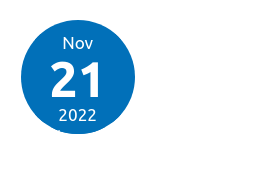Explain the details of the image you are viewing.

The image features a calendar date prominently displayed within a blue circular design. The date, "21," is highlighted in bold white numbers, signifying November 21, 2022. The overall aesthetic is clean and simple, drawing attention to the specific date while using a vibrant background to enhance visibility. This type of visual is often used in articles or blog posts to emphasize the timing of events or publications, inviting readers to engage with the content presented around this date.